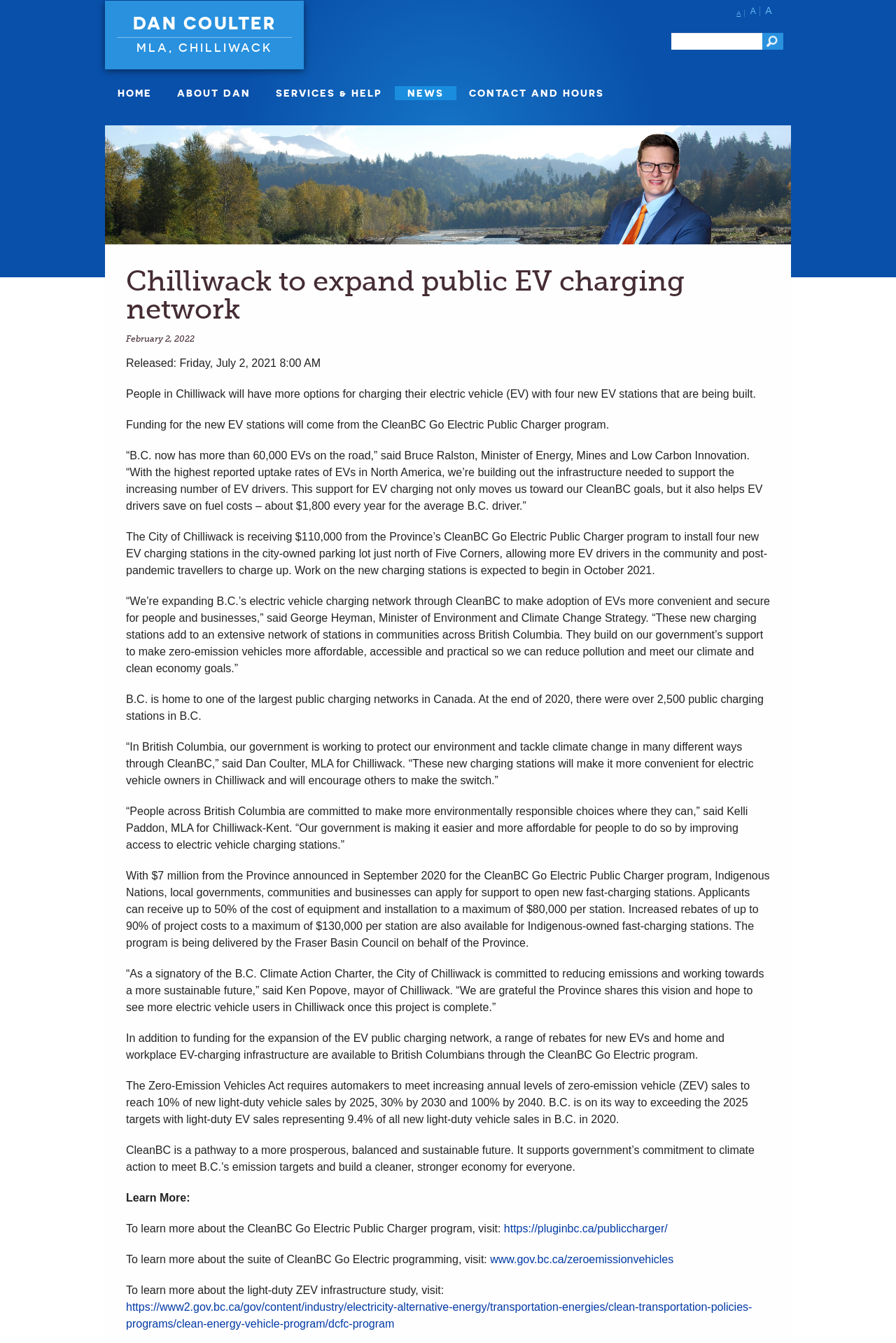Please identify the bounding box coordinates of where to click in order to follow the instruction: "Click the 'Alien Spacecraft' link".

None